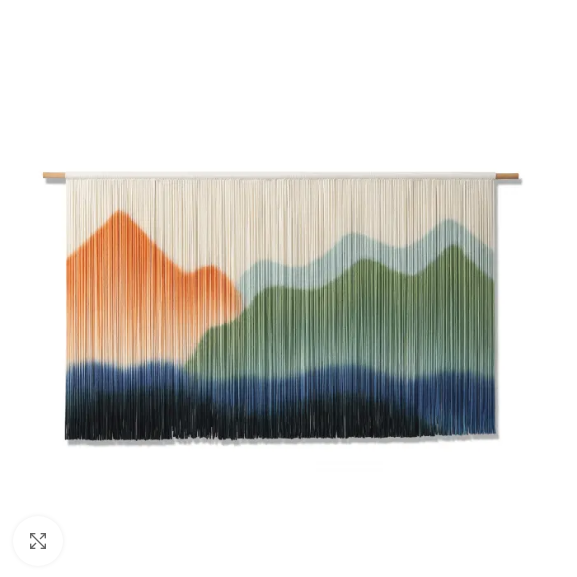What is the primary material used to craft the tapestry?
Could you give a comprehensive explanation in response to this question?

According to the caption, the tapestry is 'crafted from quality yarn', implying that yarn is the primary material used in its construction.